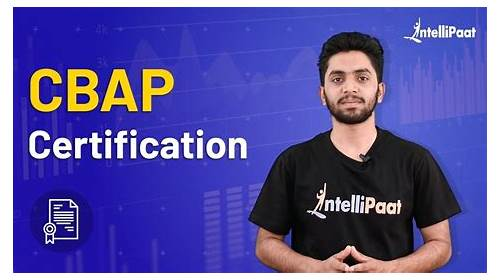Elaborate on the elements present in the image.

The image features a young man wearing a black t-shirt with the logo "IntelliPaat" prominently displayed. He stands confidently against a vibrant blue background embellished with faint graphical elements suggesting data analytics or statistics, reinforcing the theme of professional development. To his left, the words "CBAP Certification" are displayed in bold yellow letters, highlighting the focus on the Certified Business Analysis Professional (CBAP) certification. This image promotes further education and certification in business analysis, aligning with the company's mission to provide top-tier learning resources.